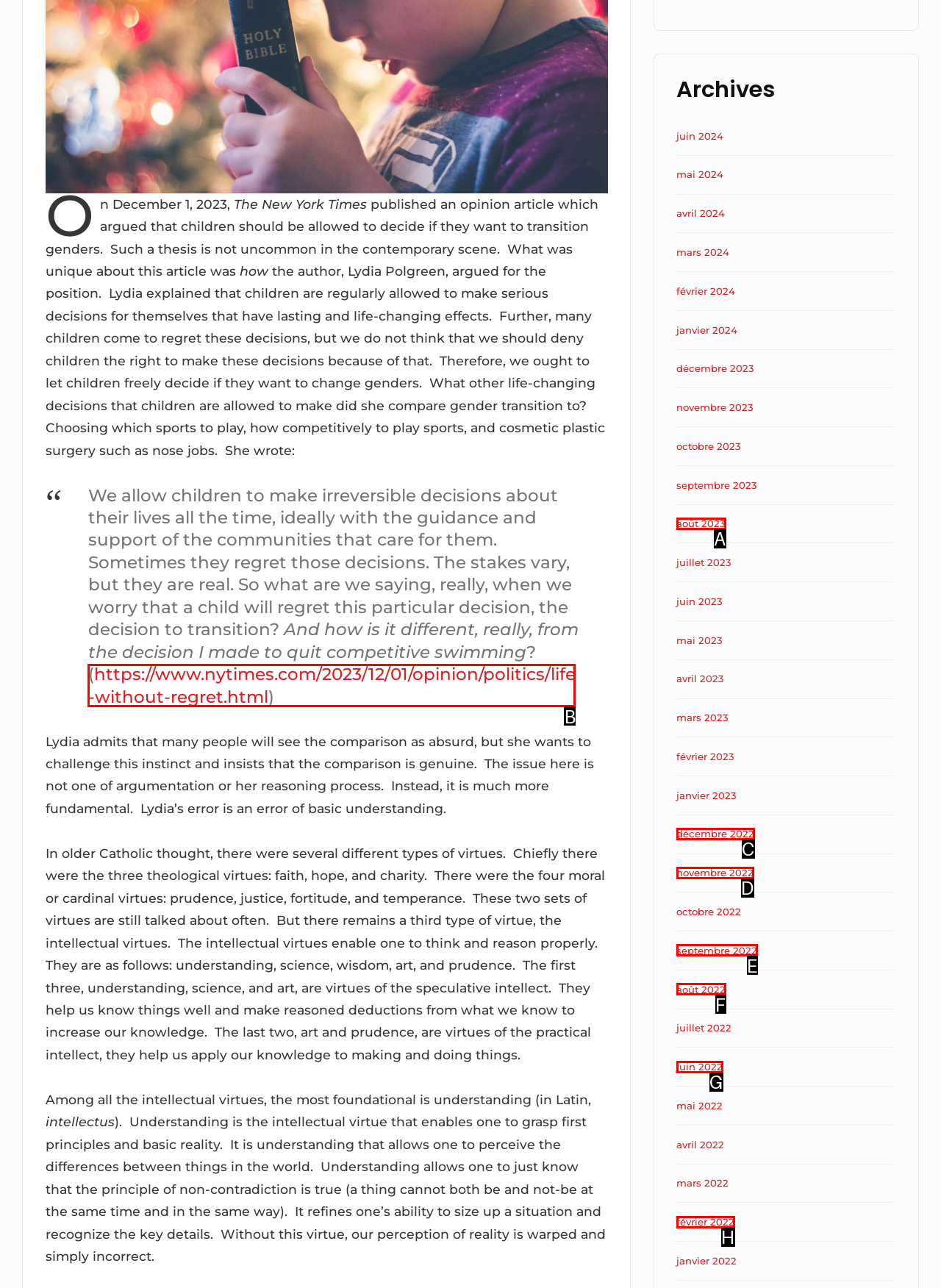Assess the description: https://www.nytimes.com/2023/12/01/opinion/politics/life-without-regret.html and select the option that matches. Provide the letter of the chosen option directly from the given choices.

B